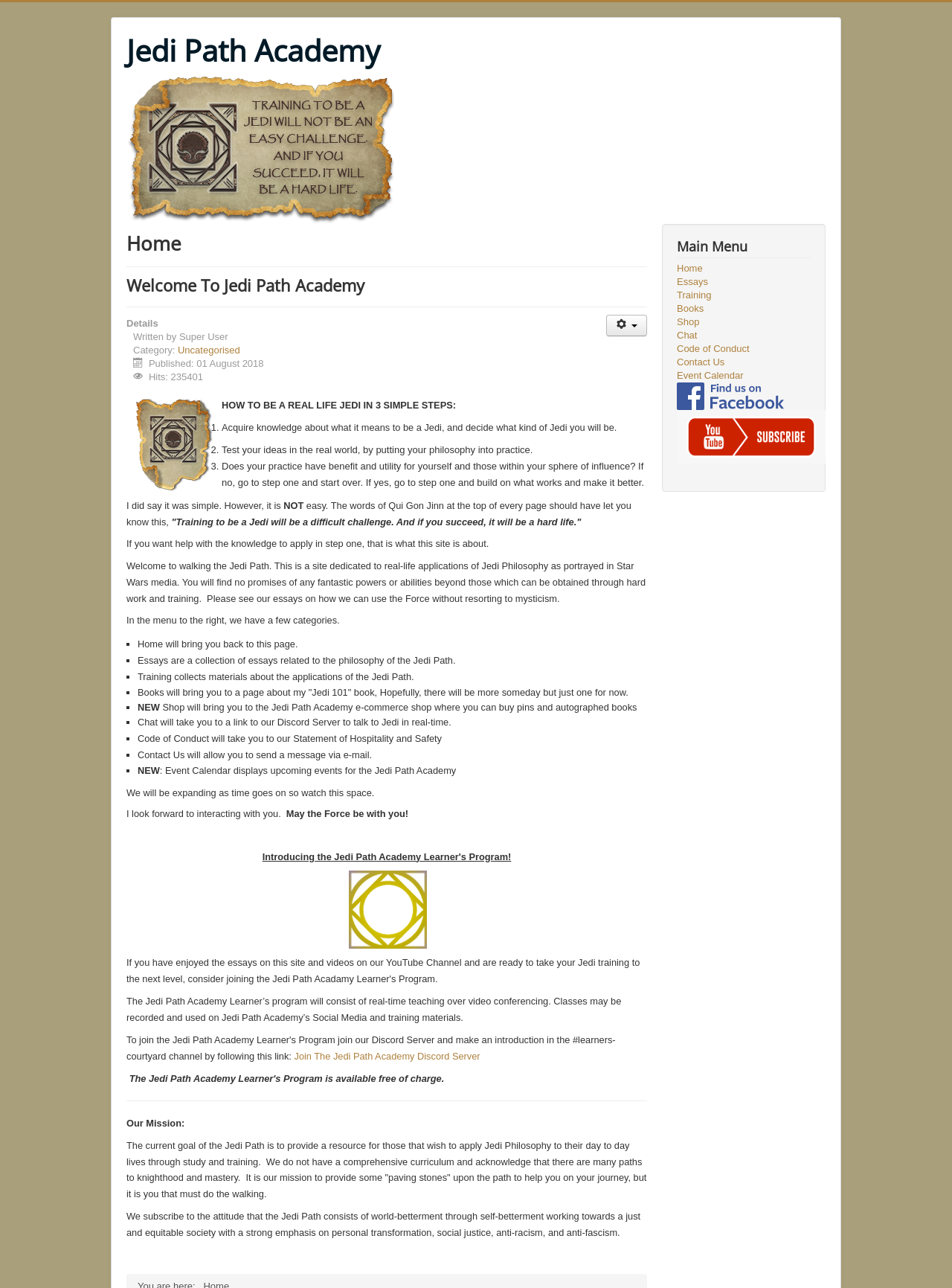What is the name of the academy?
Provide a short answer using one word or a brief phrase based on the image.

Jedi Path Academy